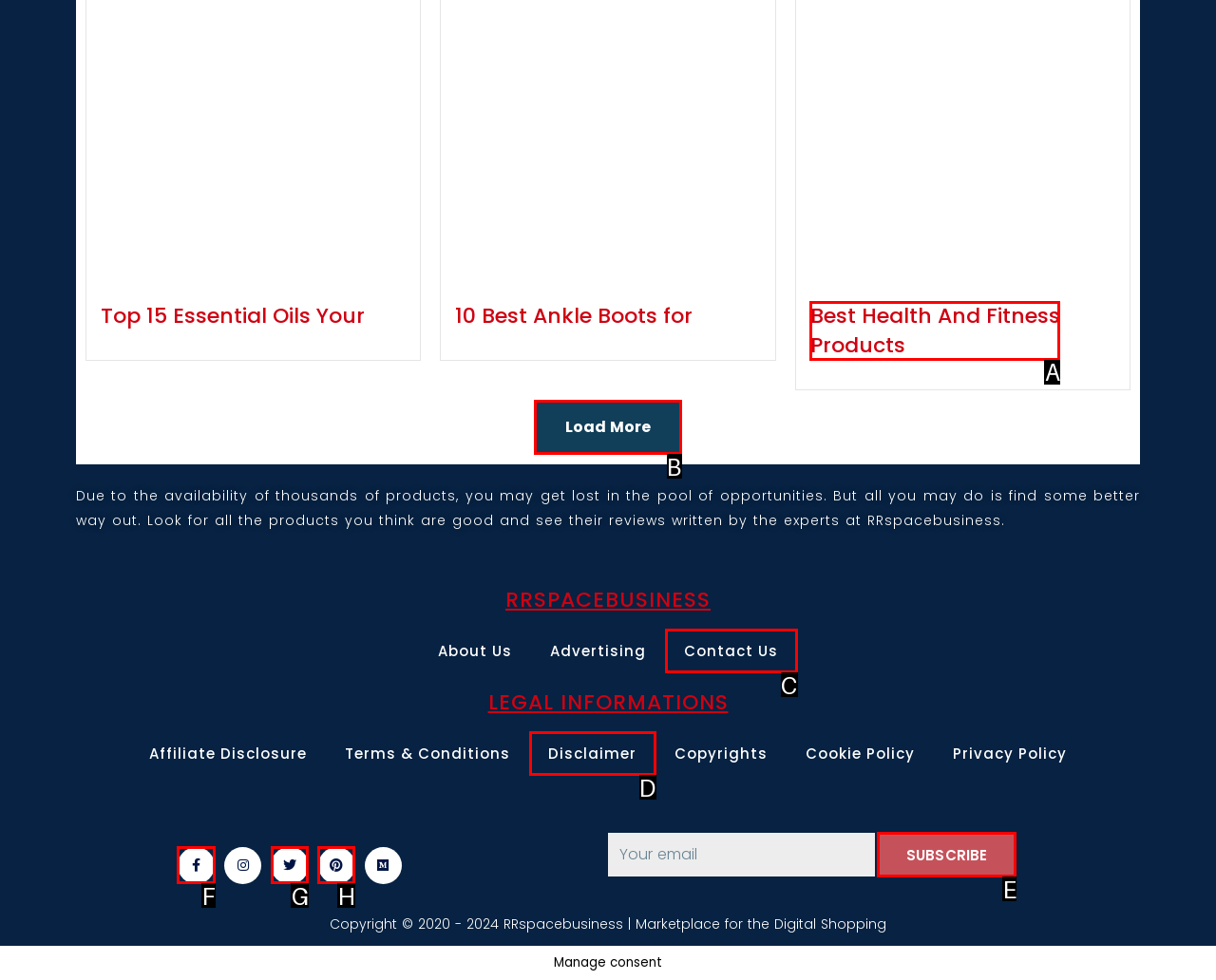Tell me which option I should click to complete the following task: Follow on Facebook
Answer with the option's letter from the given choices directly.

F